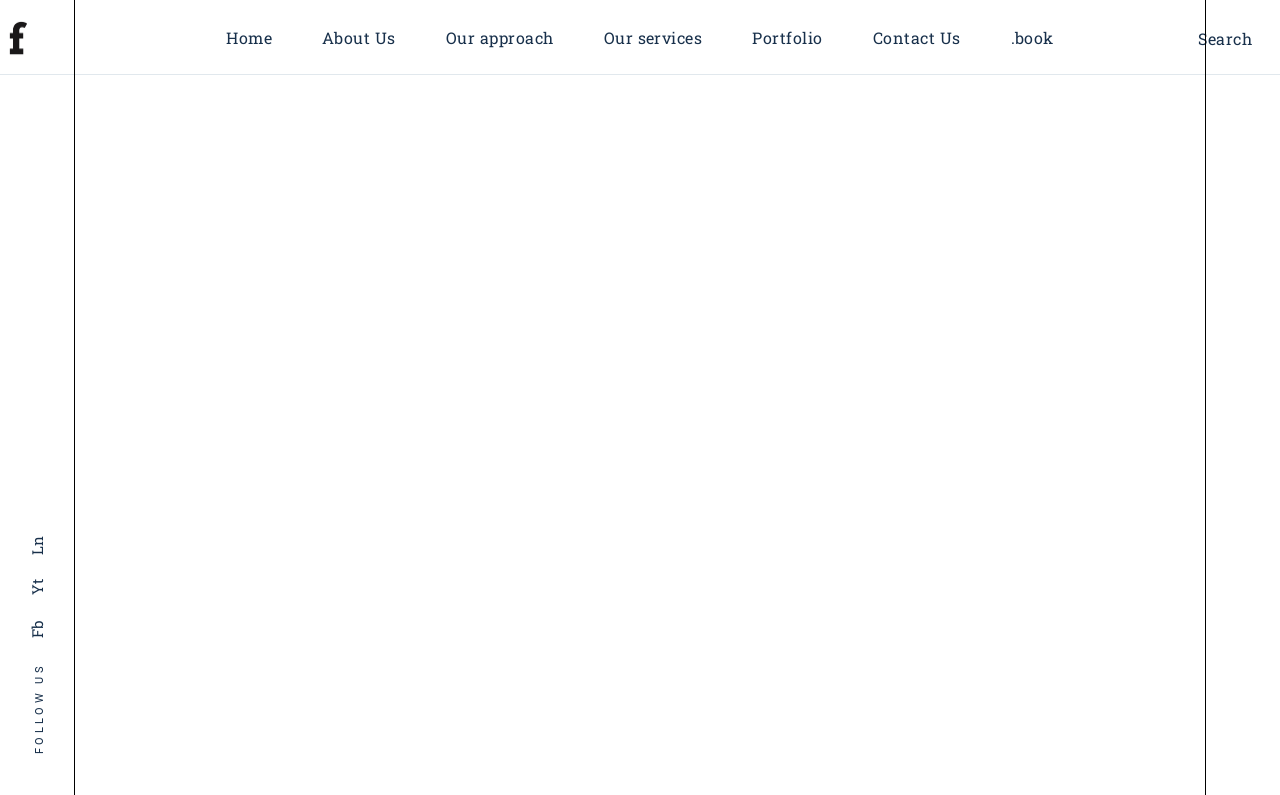Can you locate the main headline on this webpage and provide its text content?

PR – the secret of succesfull companies